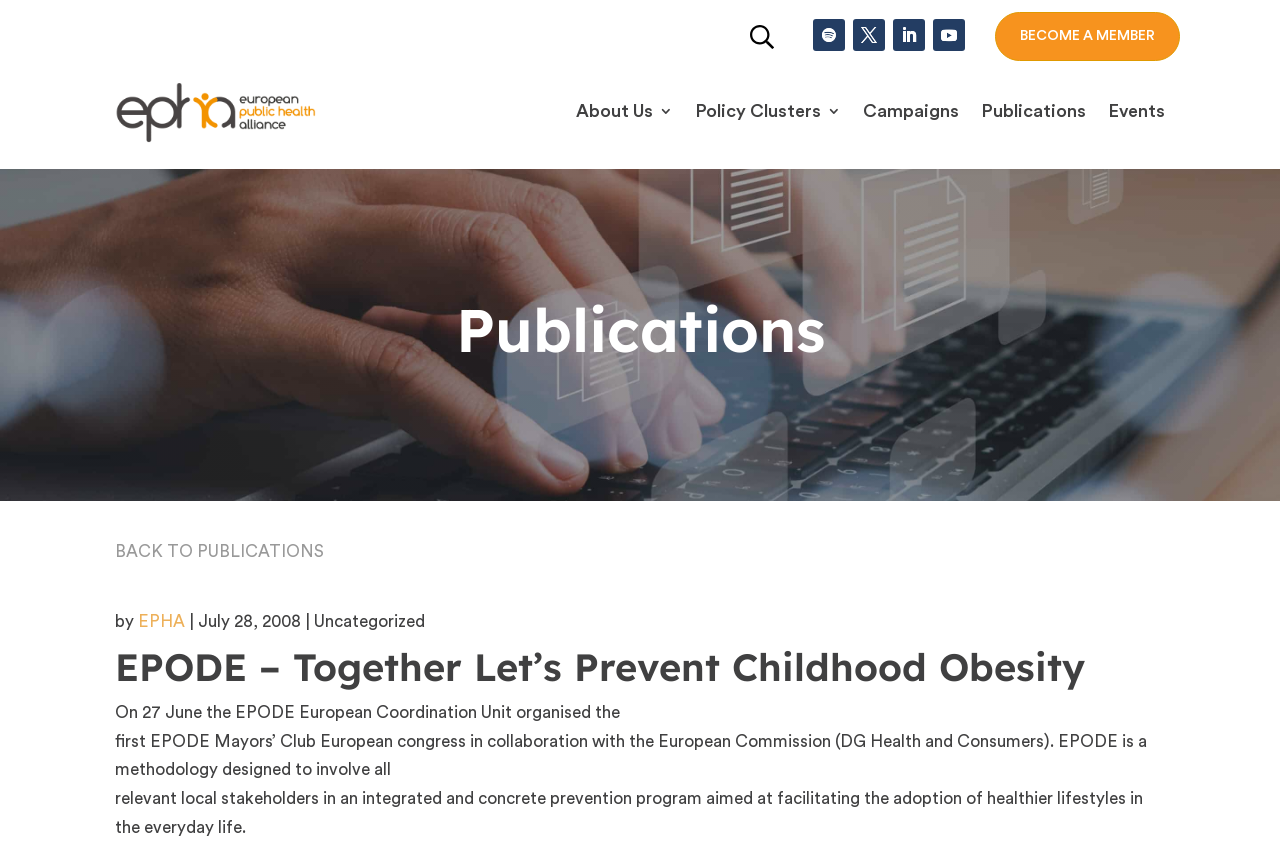Please locate the bounding box coordinates of the element that should be clicked to complete the given instruction: "Go to About Us page".

[0.45, 0.121, 0.526, 0.147]